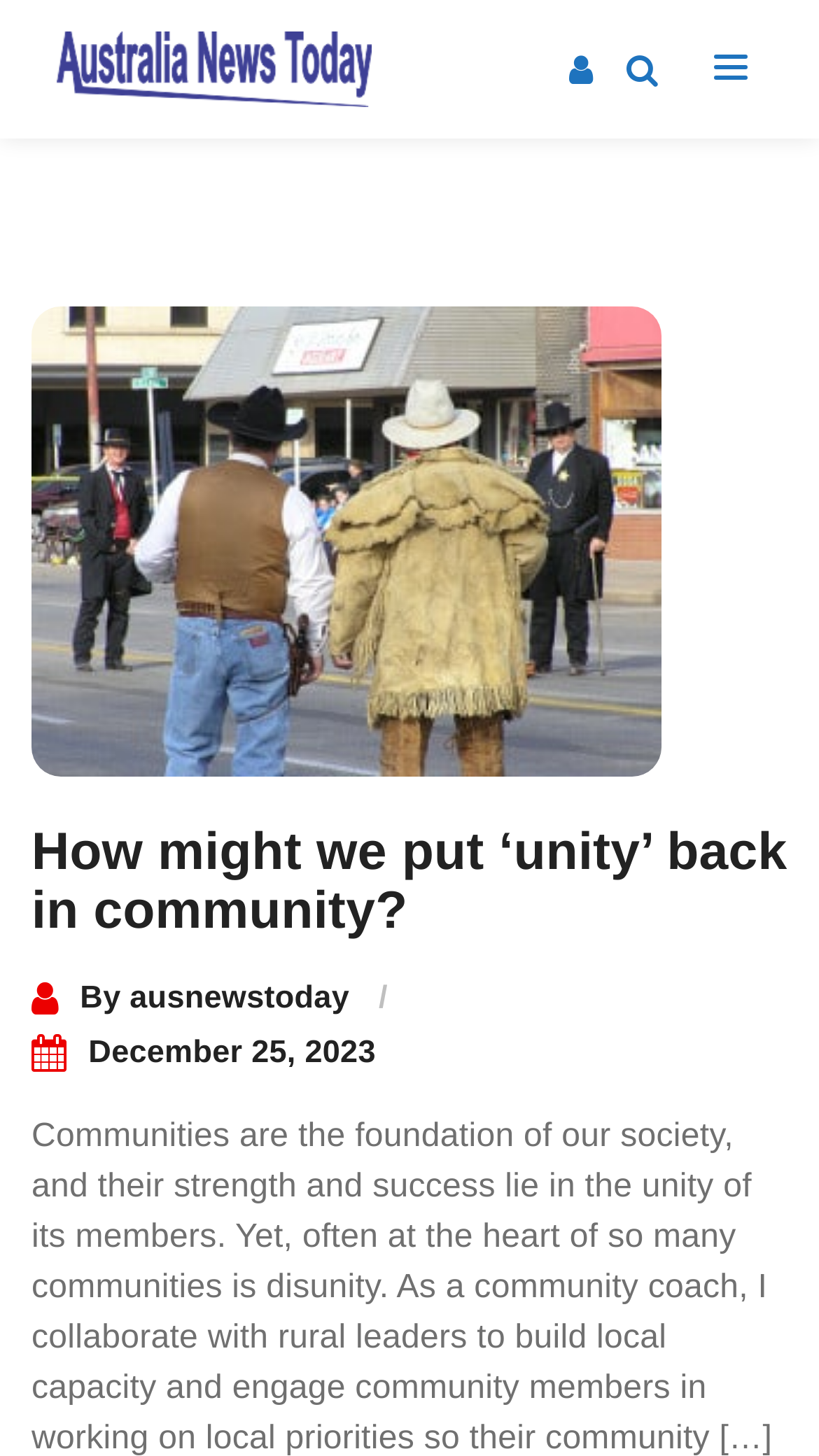Provide a one-word or short-phrase response to the question:
What is the purpose of the links with icons?

Social media links